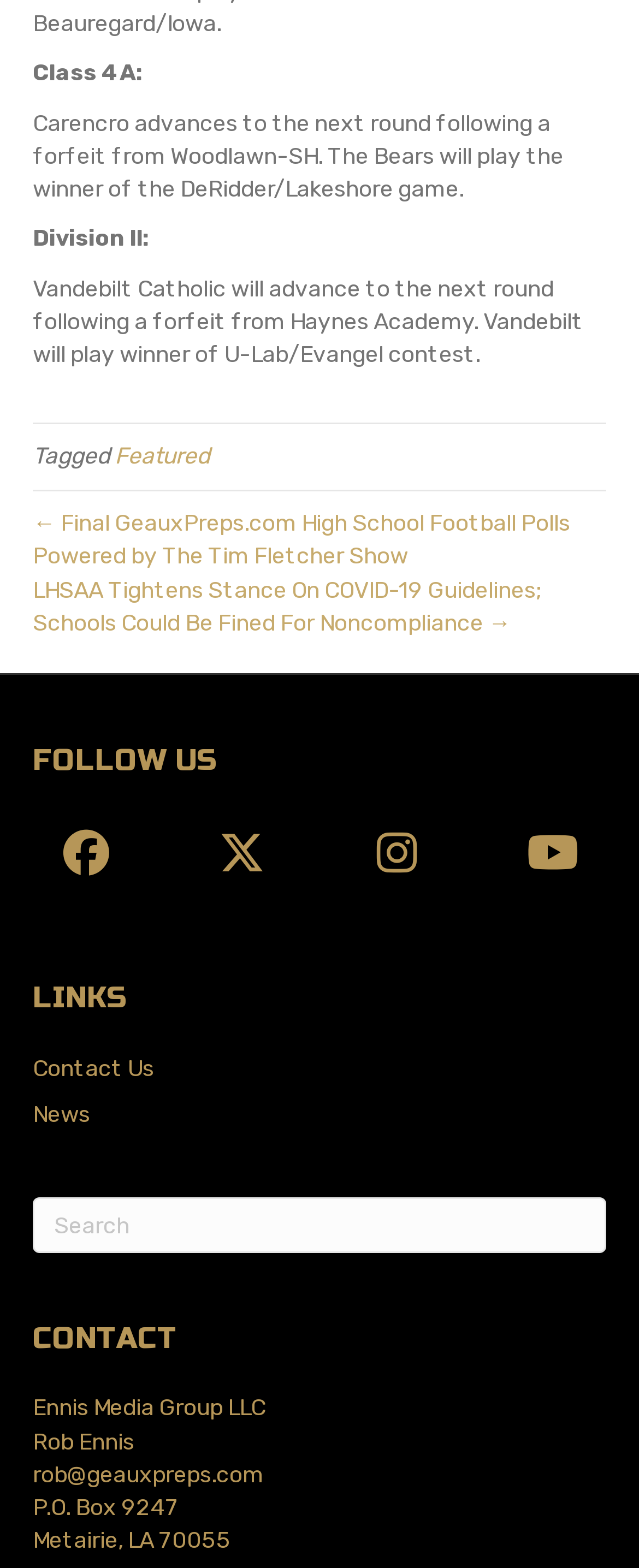Provide a brief response in the form of a single word or phrase:
What is the company name mentioned in the contact section?

Ennis Media Group LLC